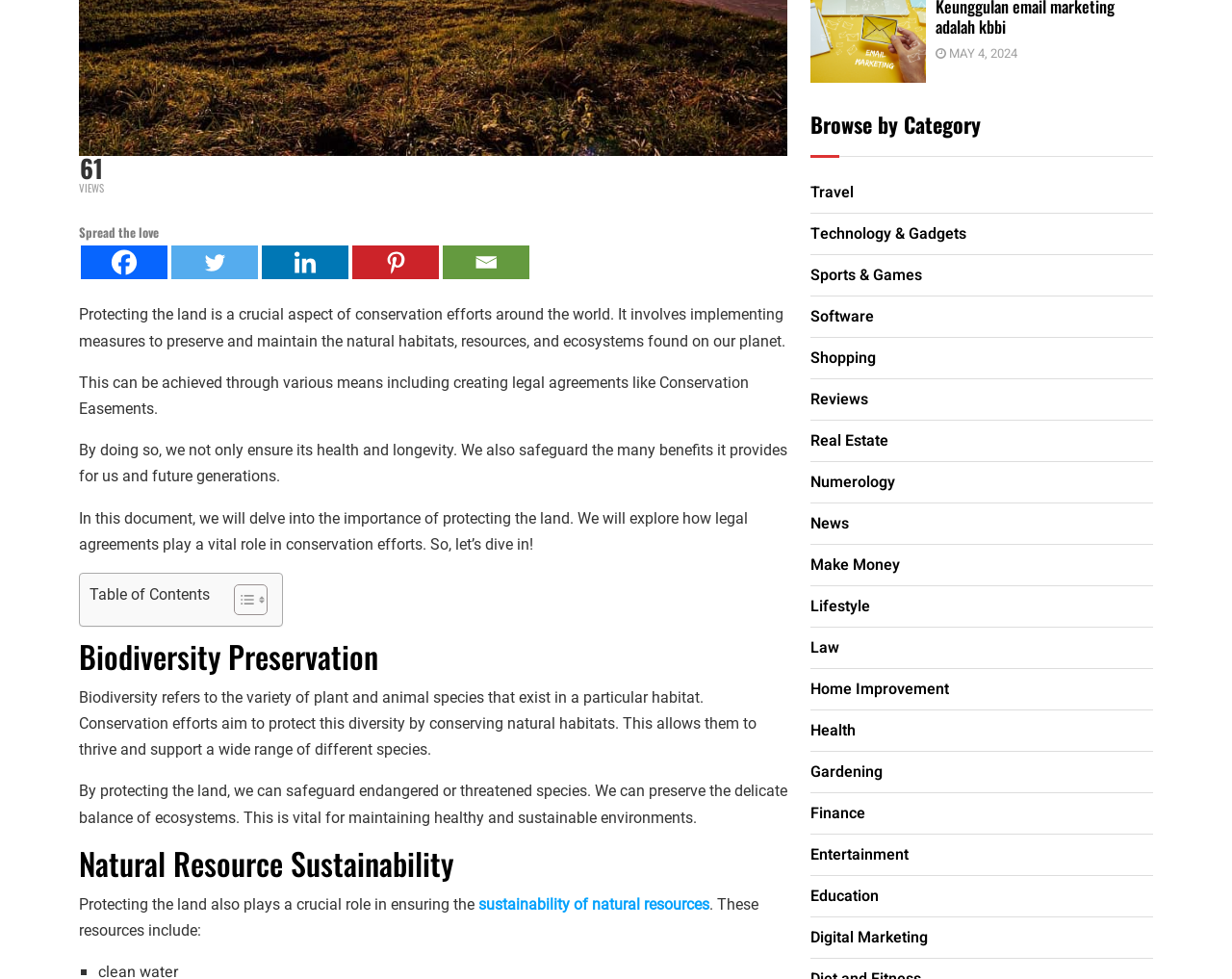Using the element description provided, determine the bounding box coordinates in the format (top-left x, top-left y, bottom-right x, bottom-right y). Ensure that all values are floating point numbers between 0 and 1. Element description: sustainability of natural resources

[0.388, 0.914, 0.576, 0.933]